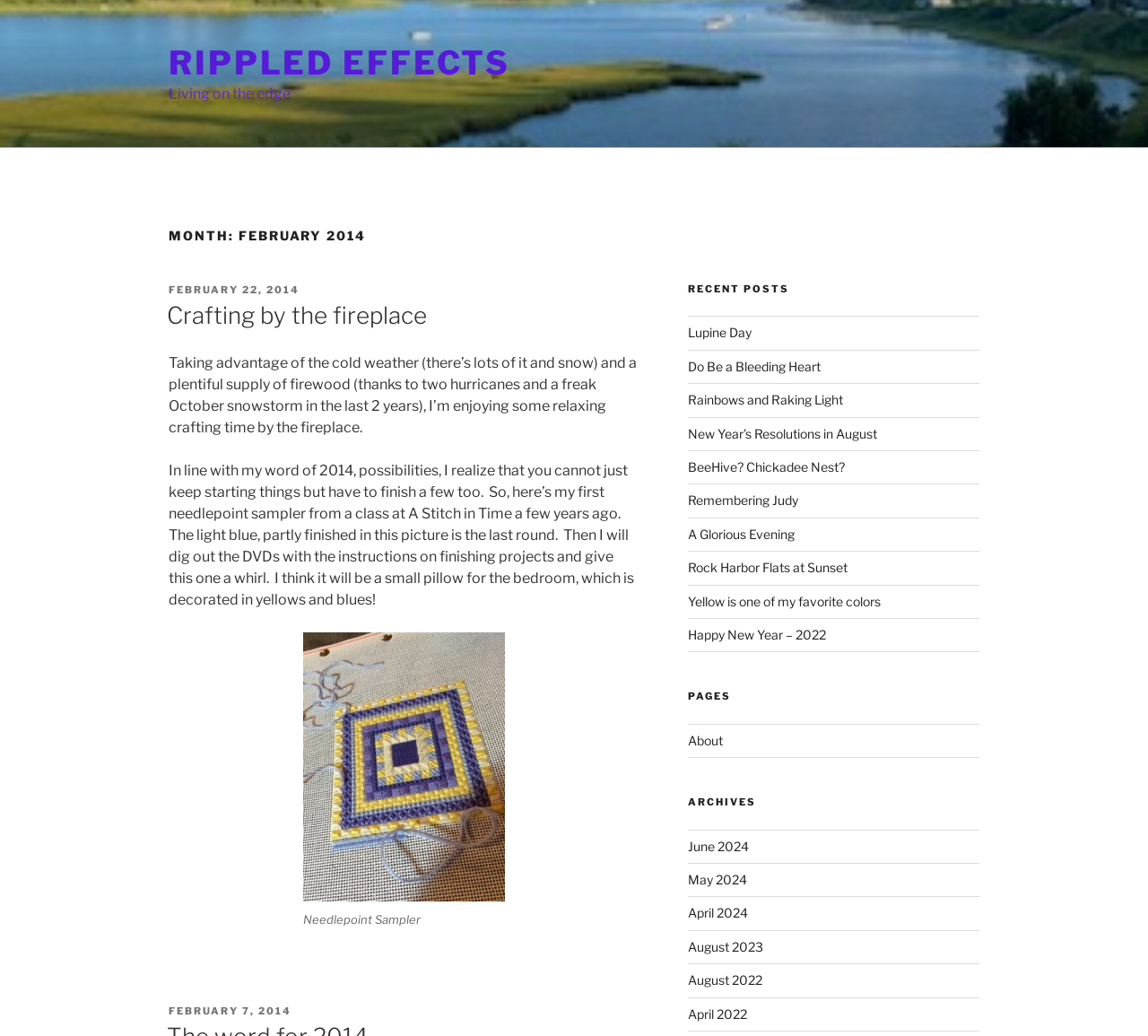How many archives are listed?
Your answer should be a single word or phrase derived from the screenshot.

6